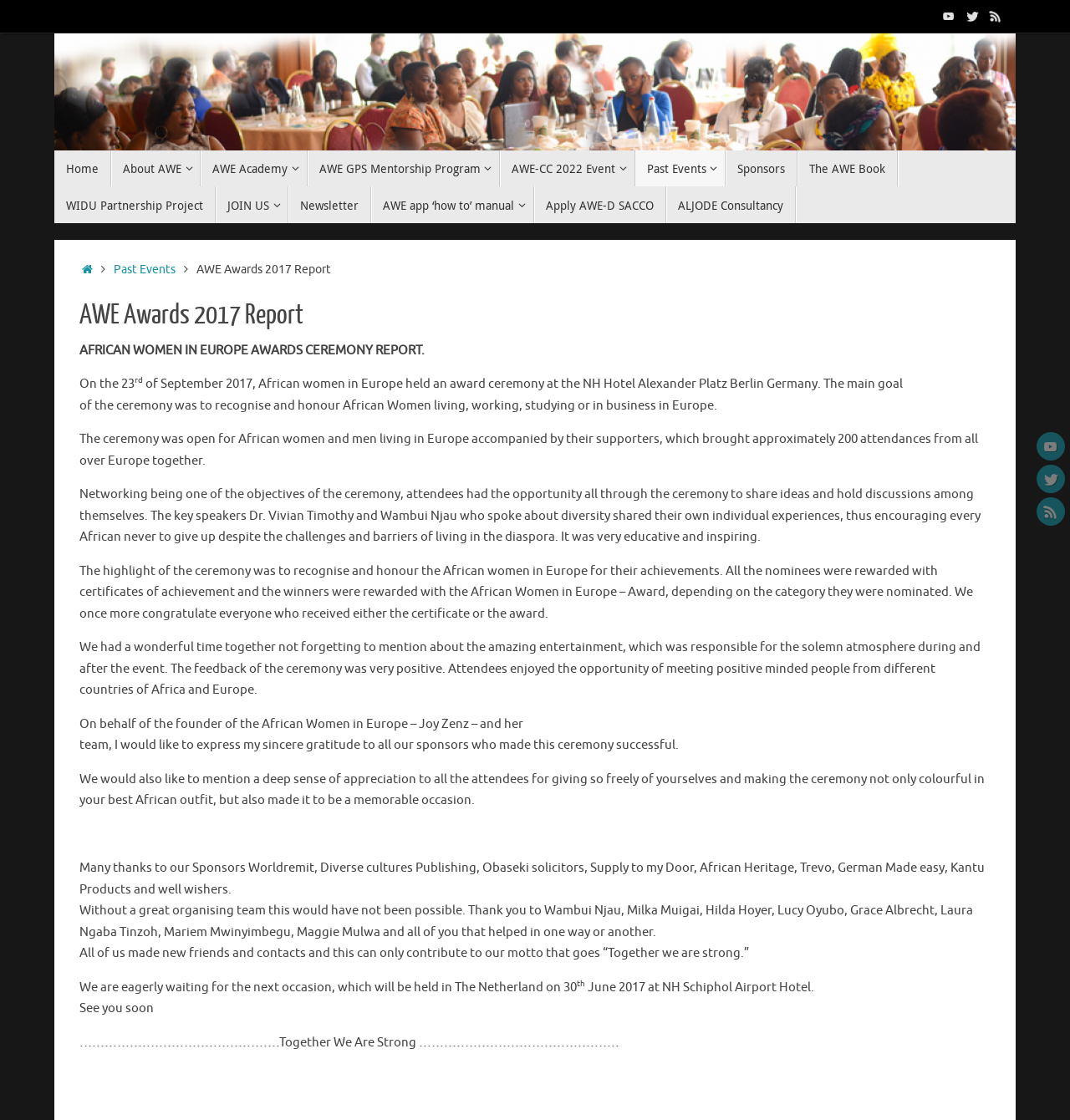Please find and generate the text of the main header of the webpage.

AWE Awards 2017 Report